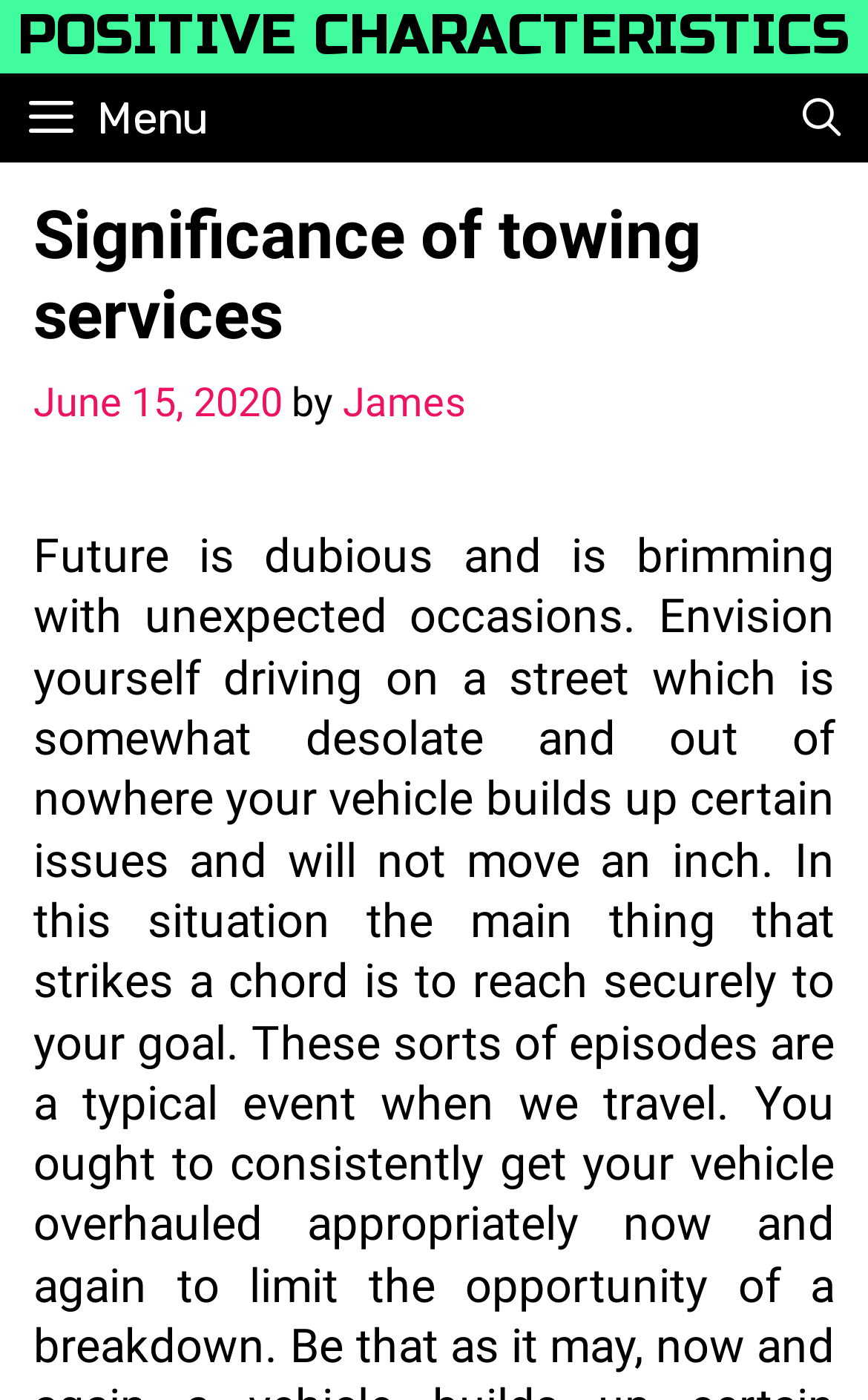Use a single word or phrase to answer this question: 
What is the date of the article?

June 15, 2020